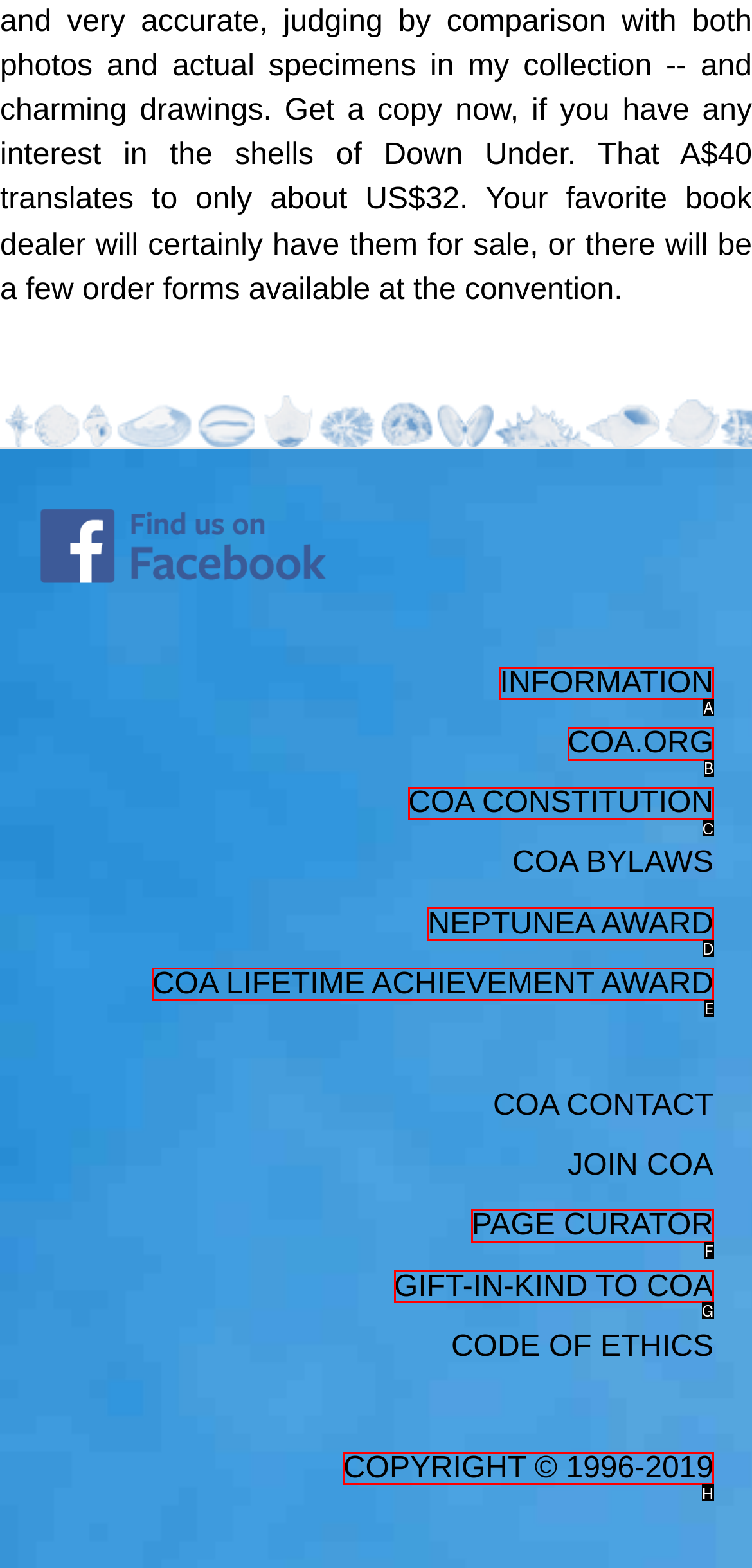Tell me which one HTML element best matches the description: COA LIFETIME ACHIEVEMENT AWARD Answer with the option's letter from the given choices directly.

E